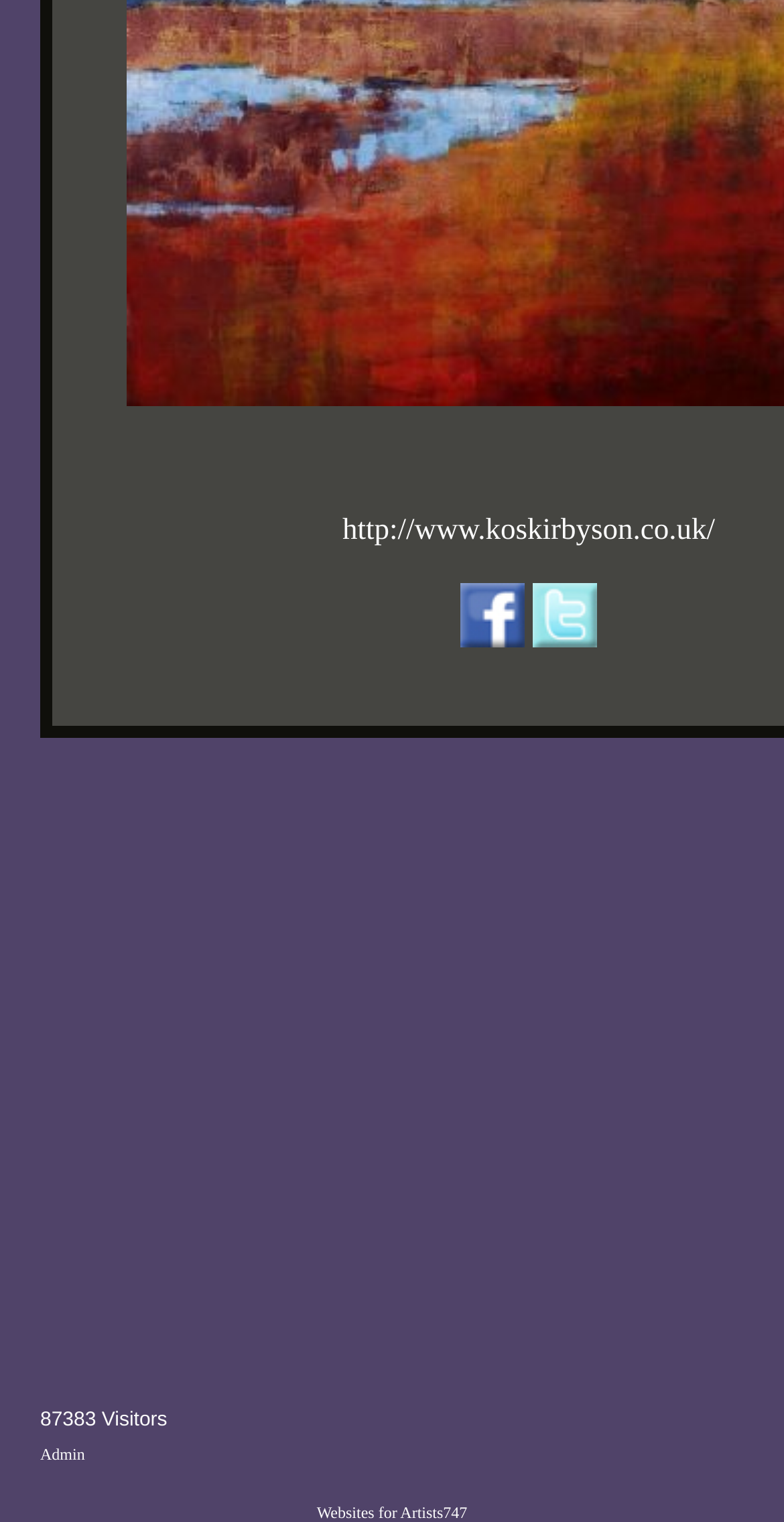Identify the bounding box of the UI element described as follows: "Websites for Artists747". Provide the coordinates as four float numbers in the range of 0 to 1 [left, top, right, bottom].

[0.404, 0.988, 0.596, 1.0]